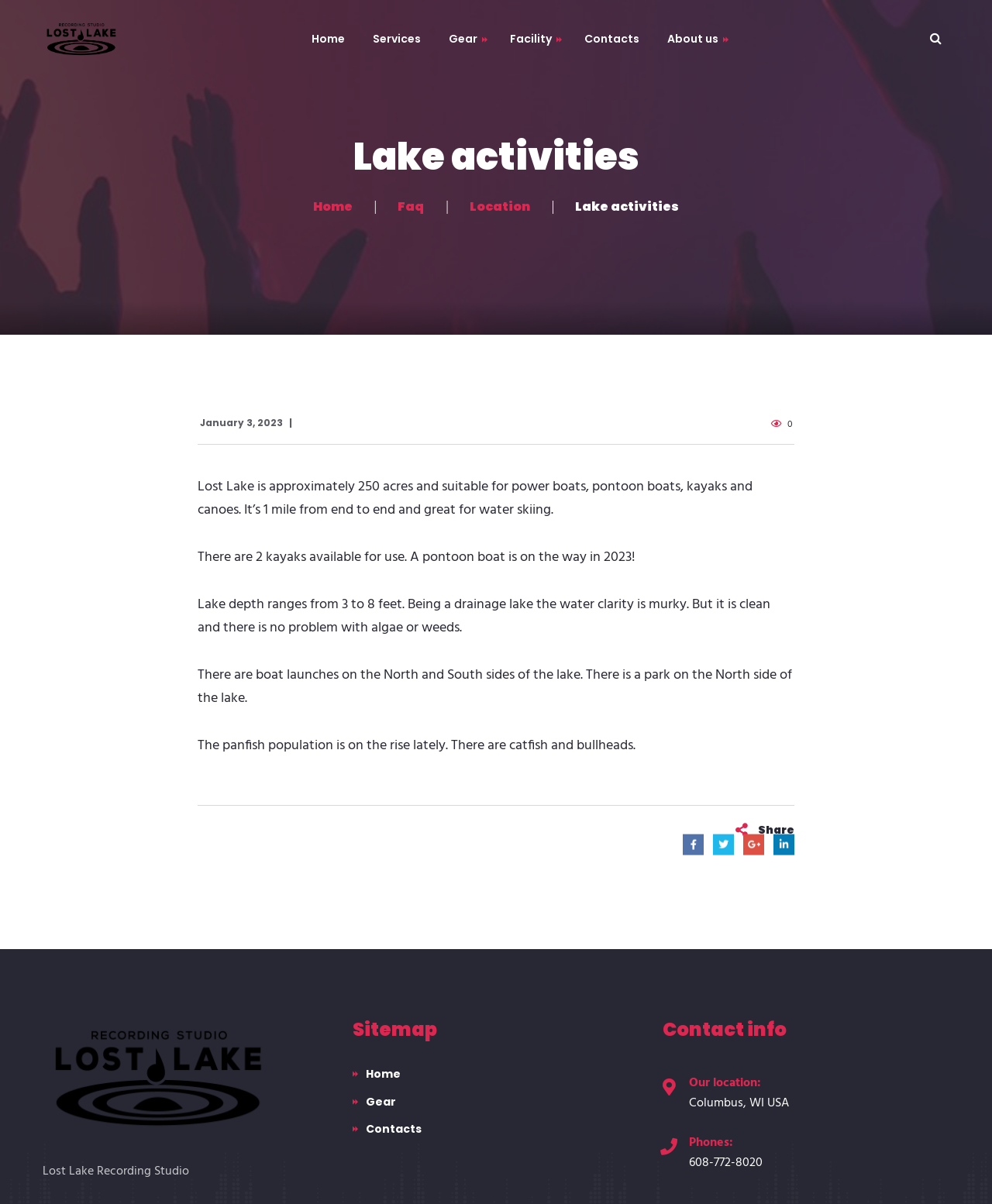Please identify the bounding box coordinates of the element I should click to complete this instruction: 'Learn about Lake activities'. The coordinates should be given as four float numbers between 0 and 1, like this: [left, top, right, bottom].

[0.043, 0.113, 0.957, 0.148]